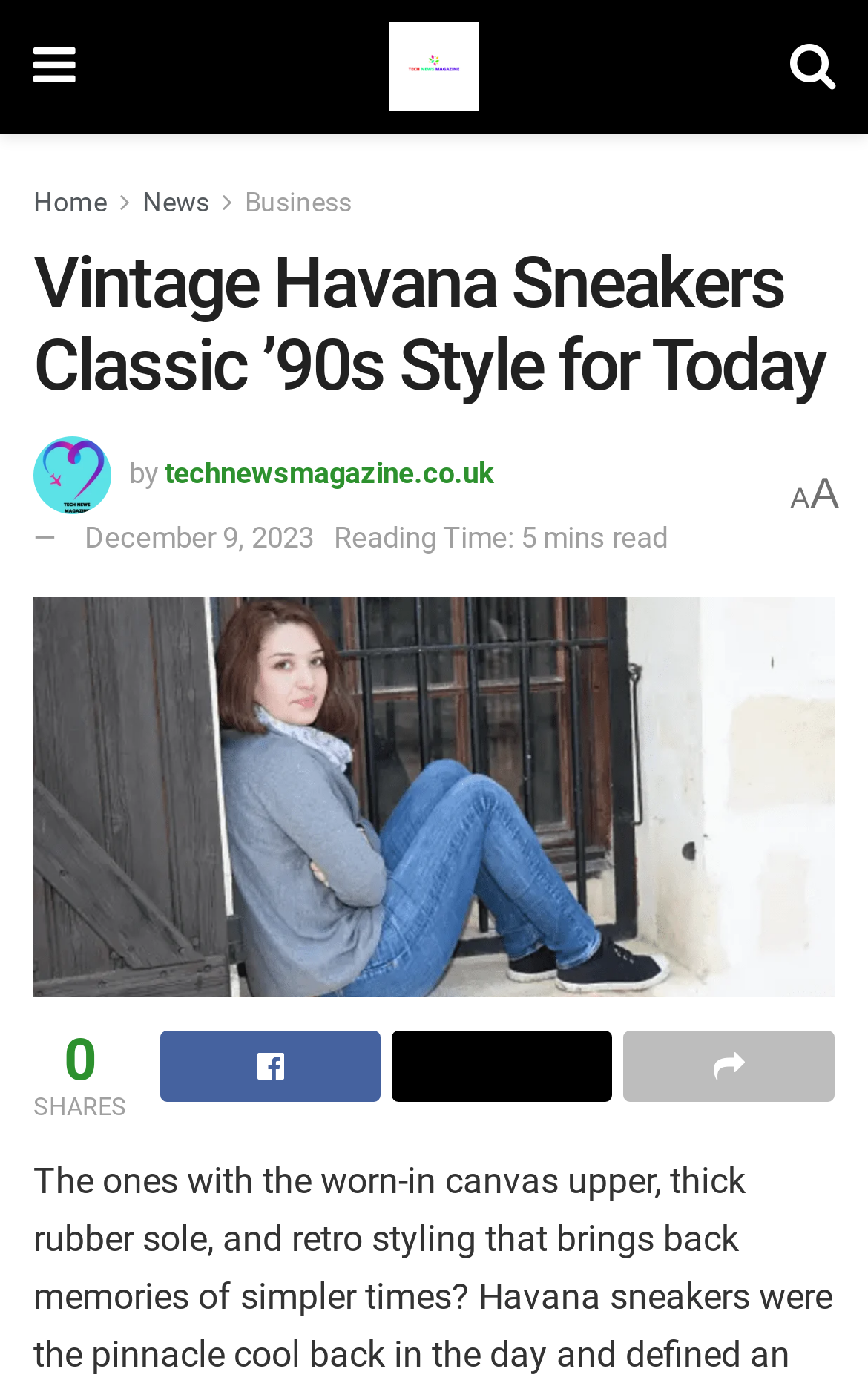Answer with a single word or phrase: 
How many social media sharing options are available?

3